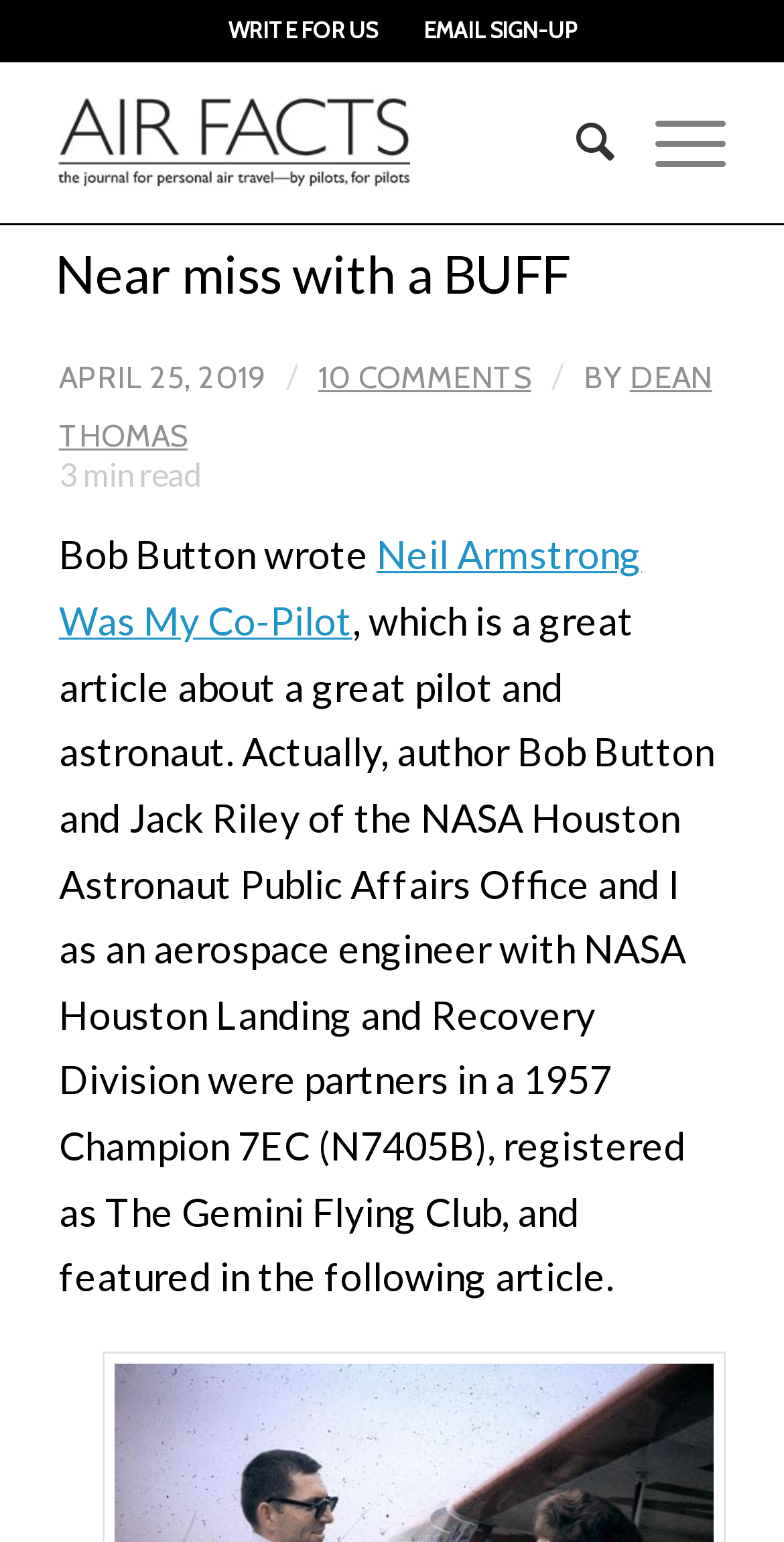How many comments are there on the article?
Please answer using one word or phrase, based on the screenshot.

10